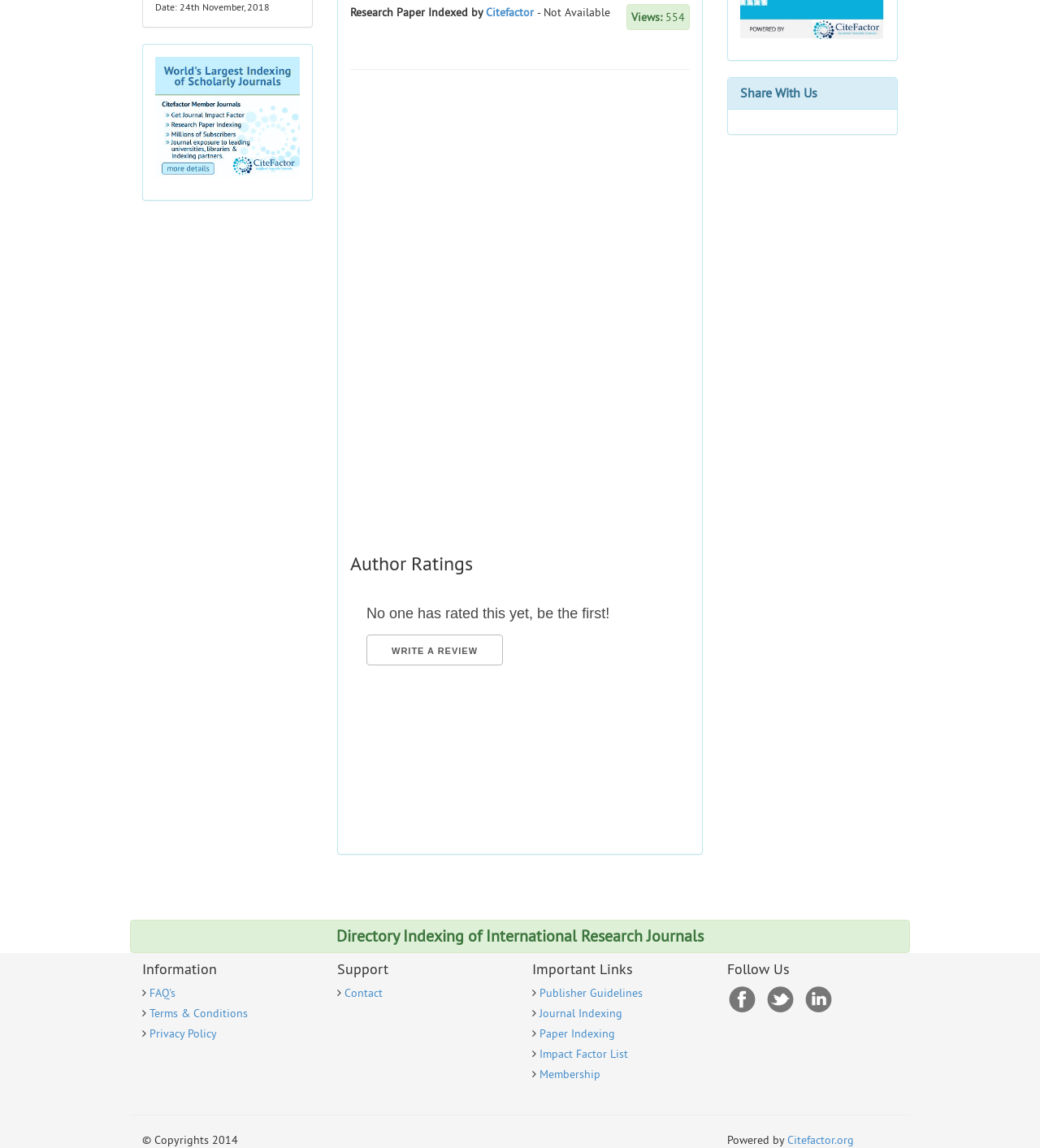Find the bounding box coordinates for the UI element whose description is: "title="Citefactor International Journal Indexing"". The coordinates should be four float numbers between 0 and 1, in the format [left, top, right, bottom].

[0.149, 0.05, 0.288, 0.157]